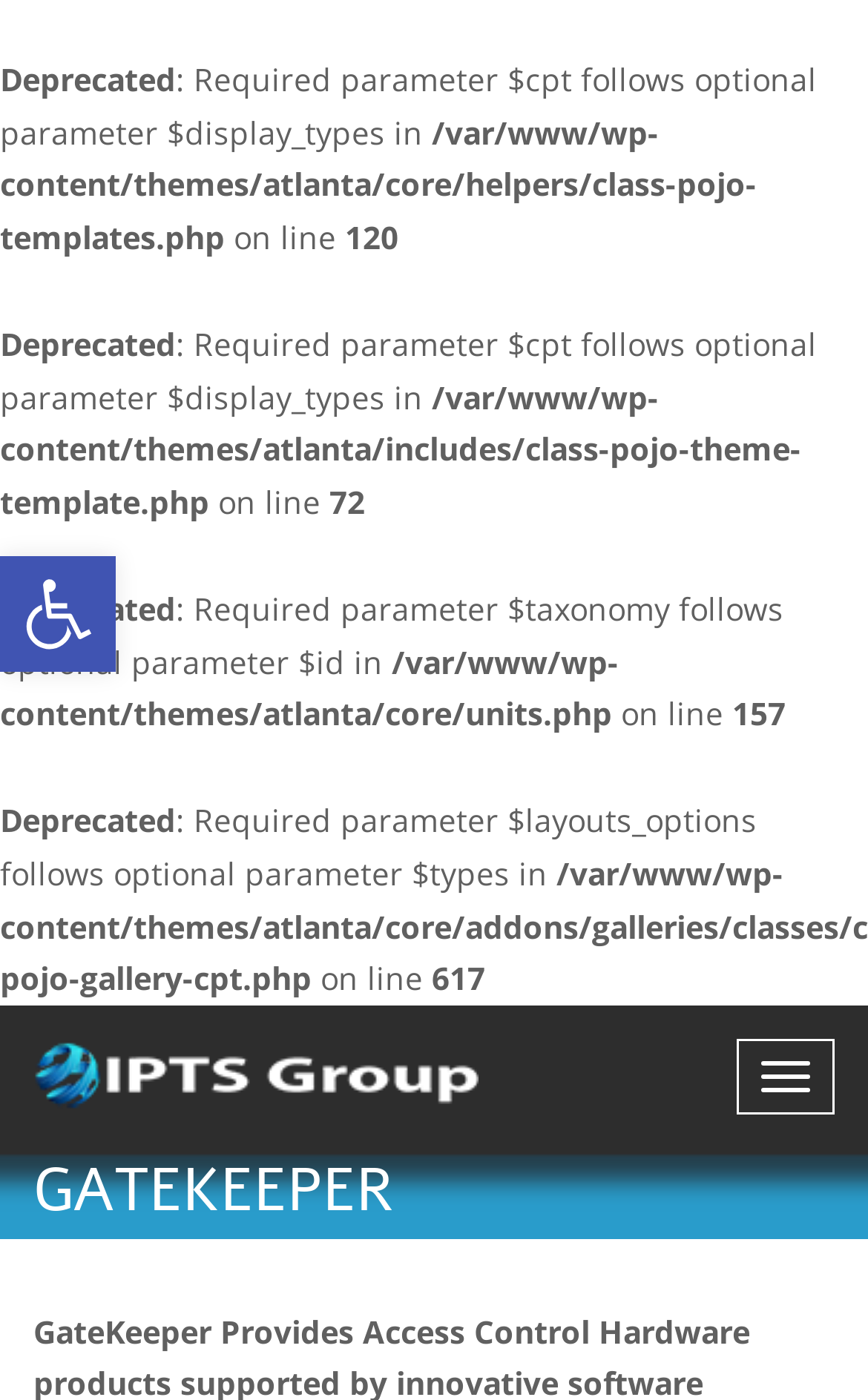How many buttons are present on the webpage?
Look at the image and respond with a single word or a short phrase.

2